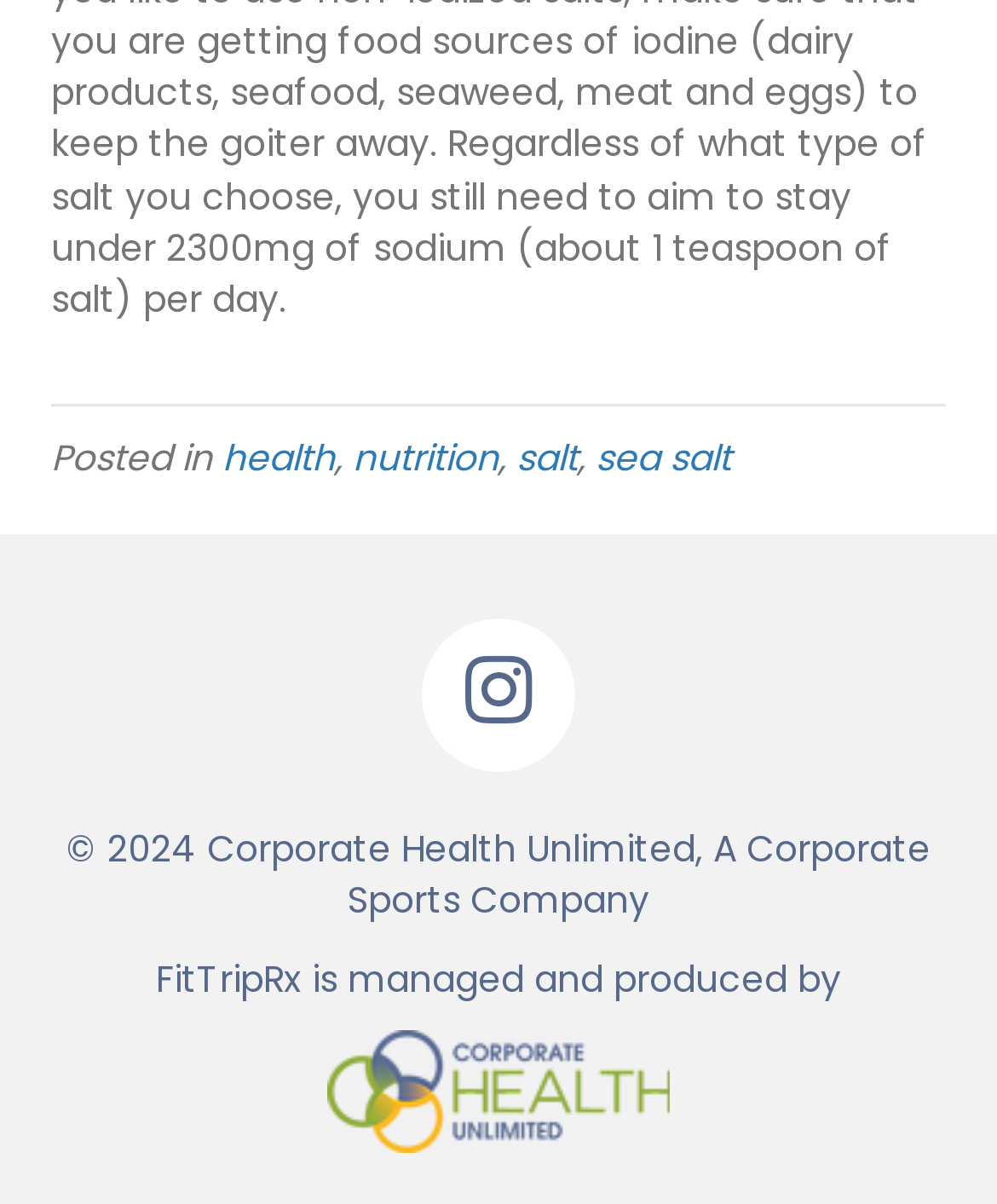What is the logo of Corporate Health Unlimited?
Look at the image and respond to the question as thoroughly as possible.

I found the logo by looking at the image in the content info section, which is described as 'Corporate Health Unlimited logo' and has a bounding box coordinate of [0.328, 0.855, 0.672, 0.957].